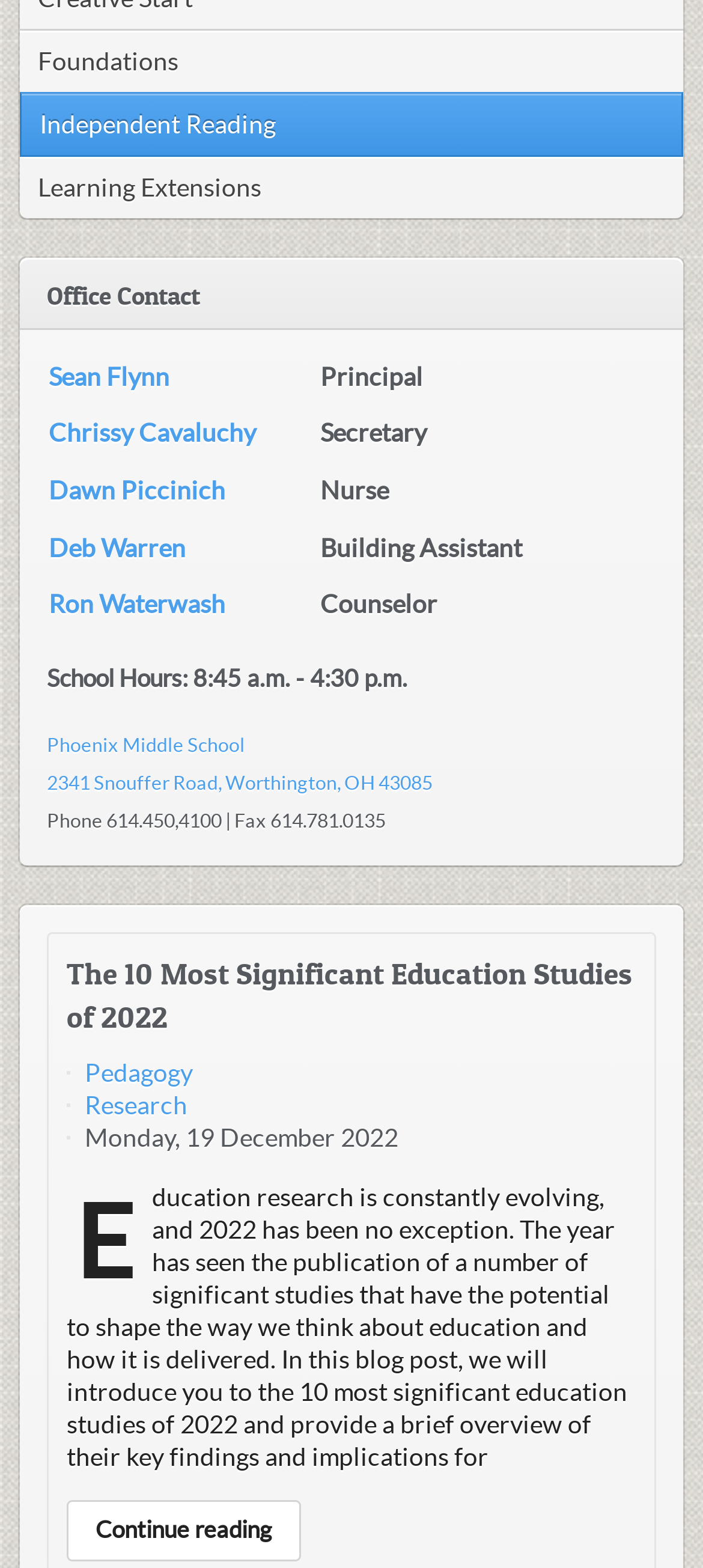Find the bounding box coordinates of the element to click in order to complete this instruction: "View contact information of Sean Flynn". The bounding box coordinates must be four float numbers between 0 and 1, denoted as [left, top, right, bottom].

[0.069, 0.231, 0.241, 0.249]